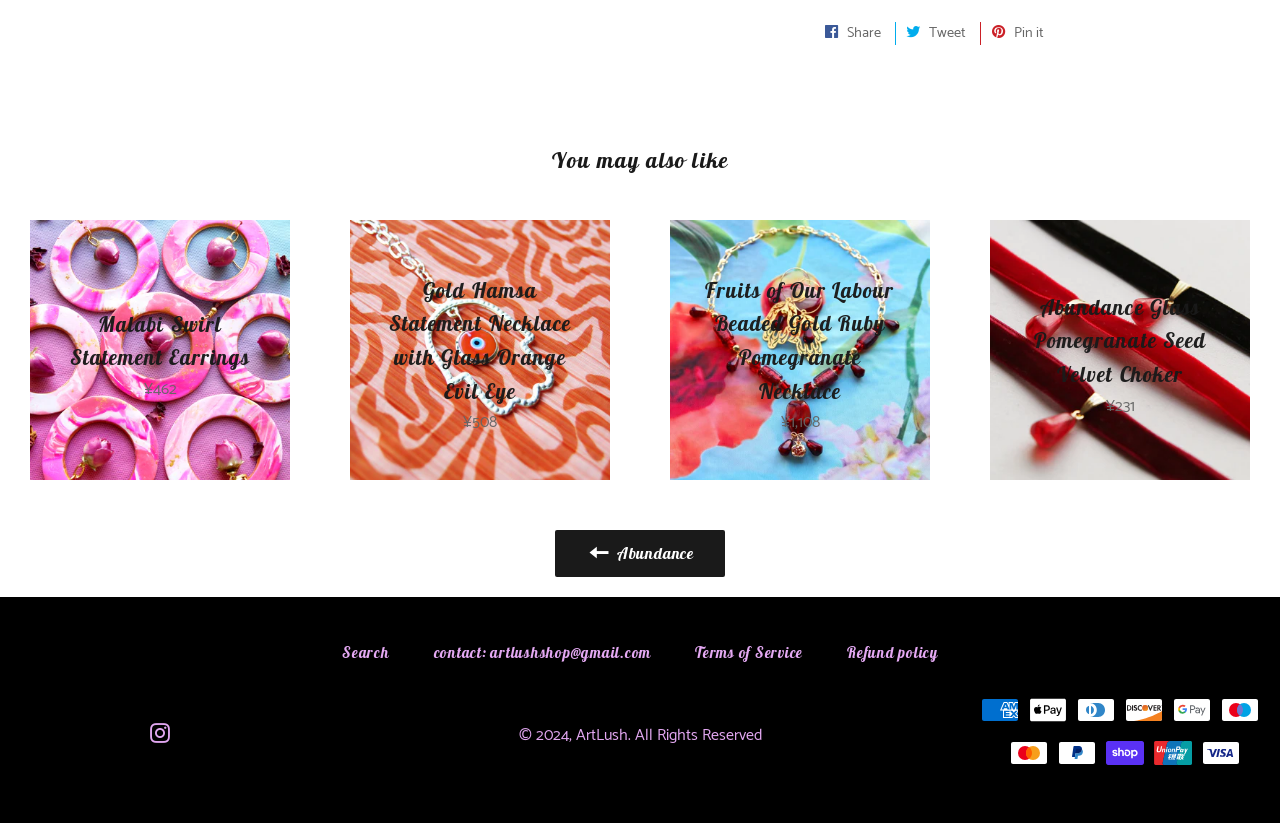Locate the bounding box coordinates of the clickable part needed for the task: "Search".

[0.252, 0.774, 0.32, 0.812]